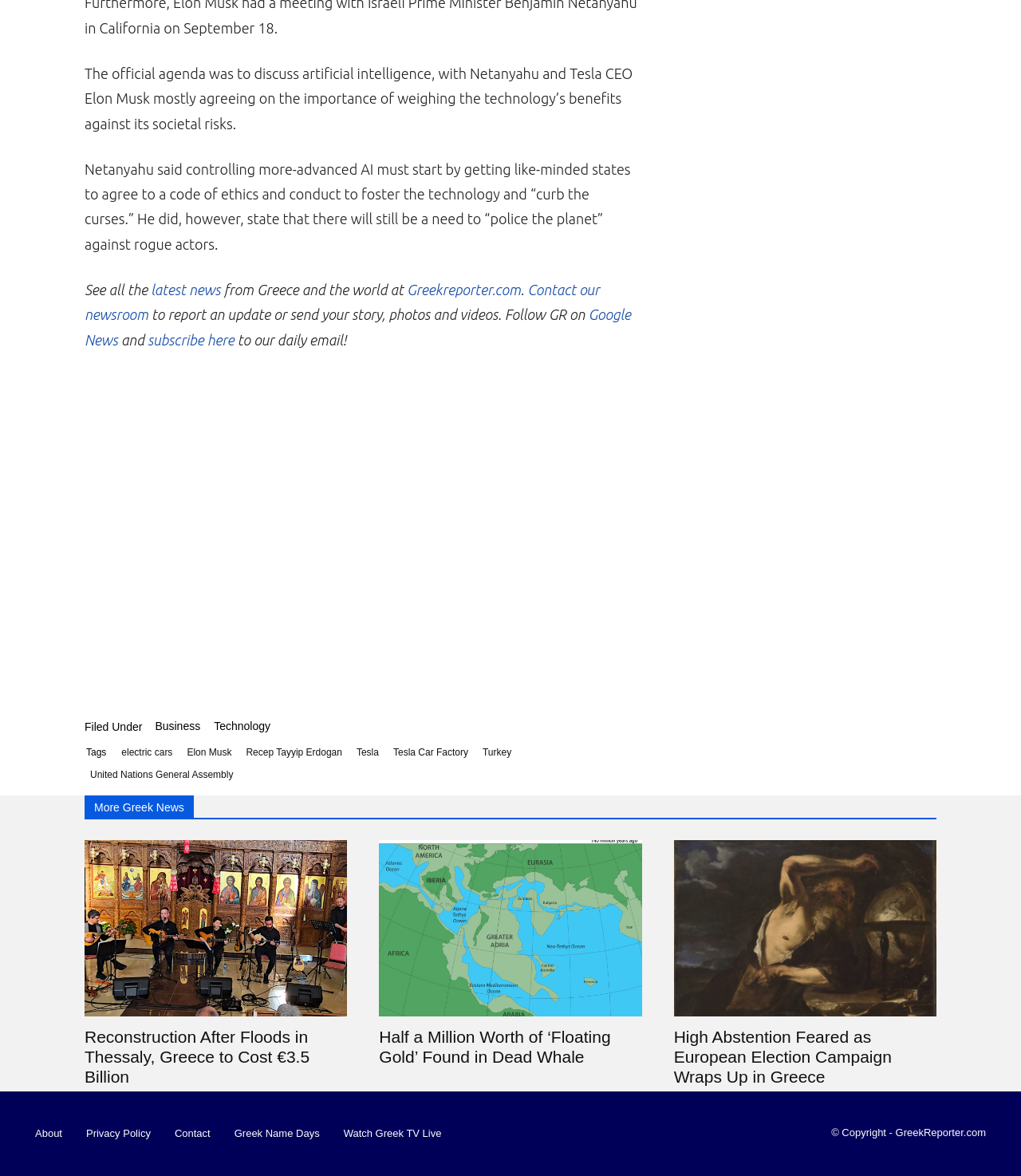Please identify the bounding box coordinates of the clickable element to fulfill the following instruction: "Follow GR on Google News". The coordinates should be four float numbers between 0 and 1, i.e., [left, top, right, bottom].

[0.083, 0.261, 0.618, 0.296]